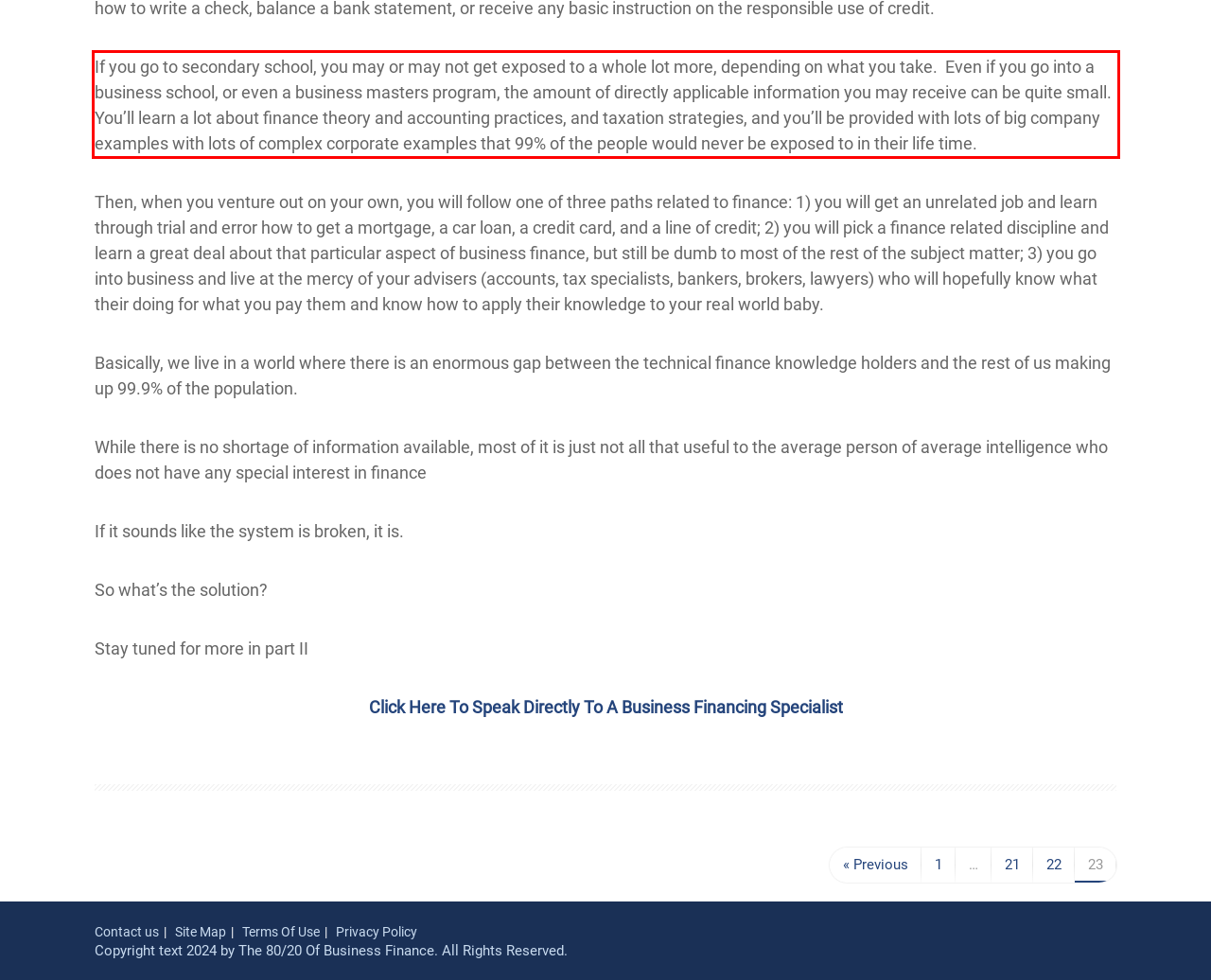From the given screenshot of a webpage, identify the red bounding box and extract the text content within it.

If you go to secondary school, you may or may not get exposed to a whole lot more, depending on what you take. Even if you go into a business school, or even a business masters program, the amount of directly applicable information you may receive can be quite small. You’ll learn a lot about finance theory and accounting practices, and taxation strategies, and you’ll be provided with lots of big company examples with lots of complex corporate examples that 99% of the people would never be exposed to in their life time.